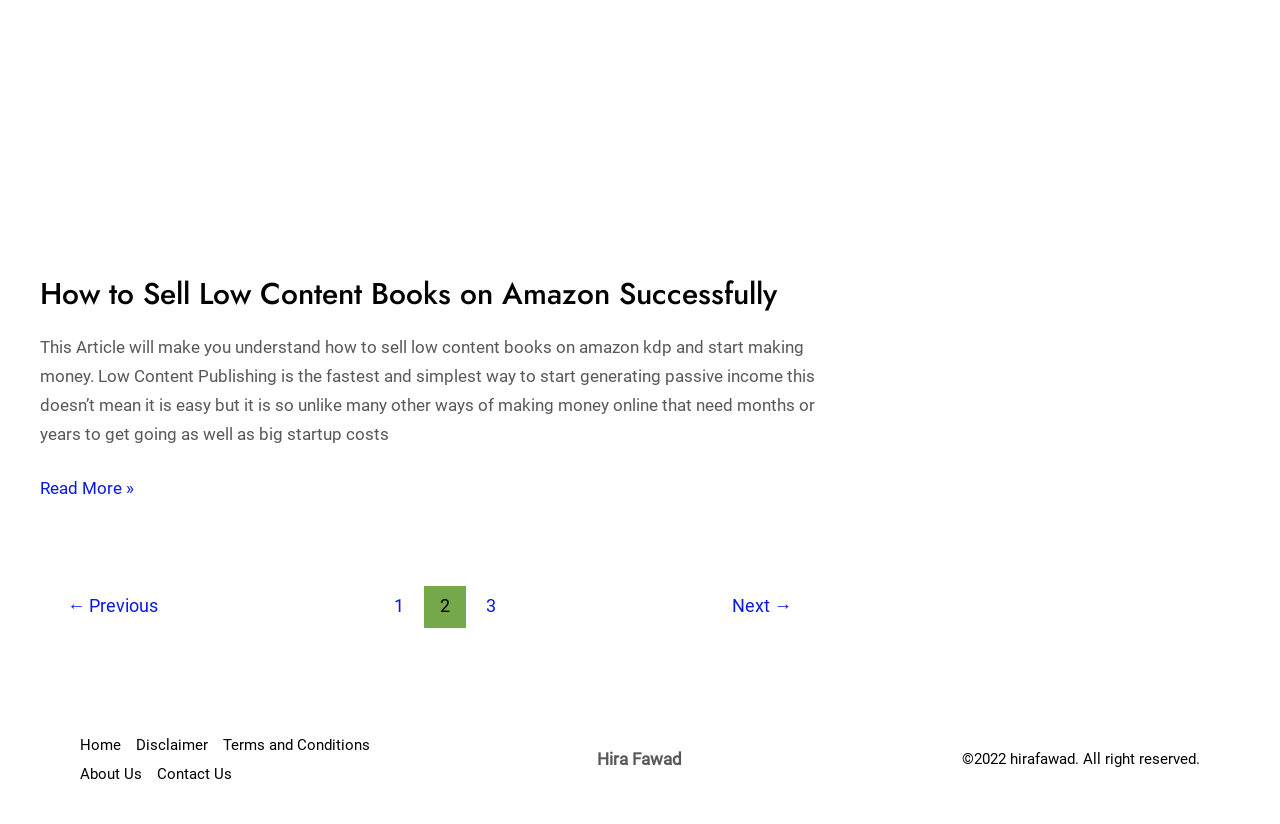Determine the bounding box coordinates for the area you should click to complete the following instruction: "visit the home page".

[0.062, 0.887, 0.106, 0.922]